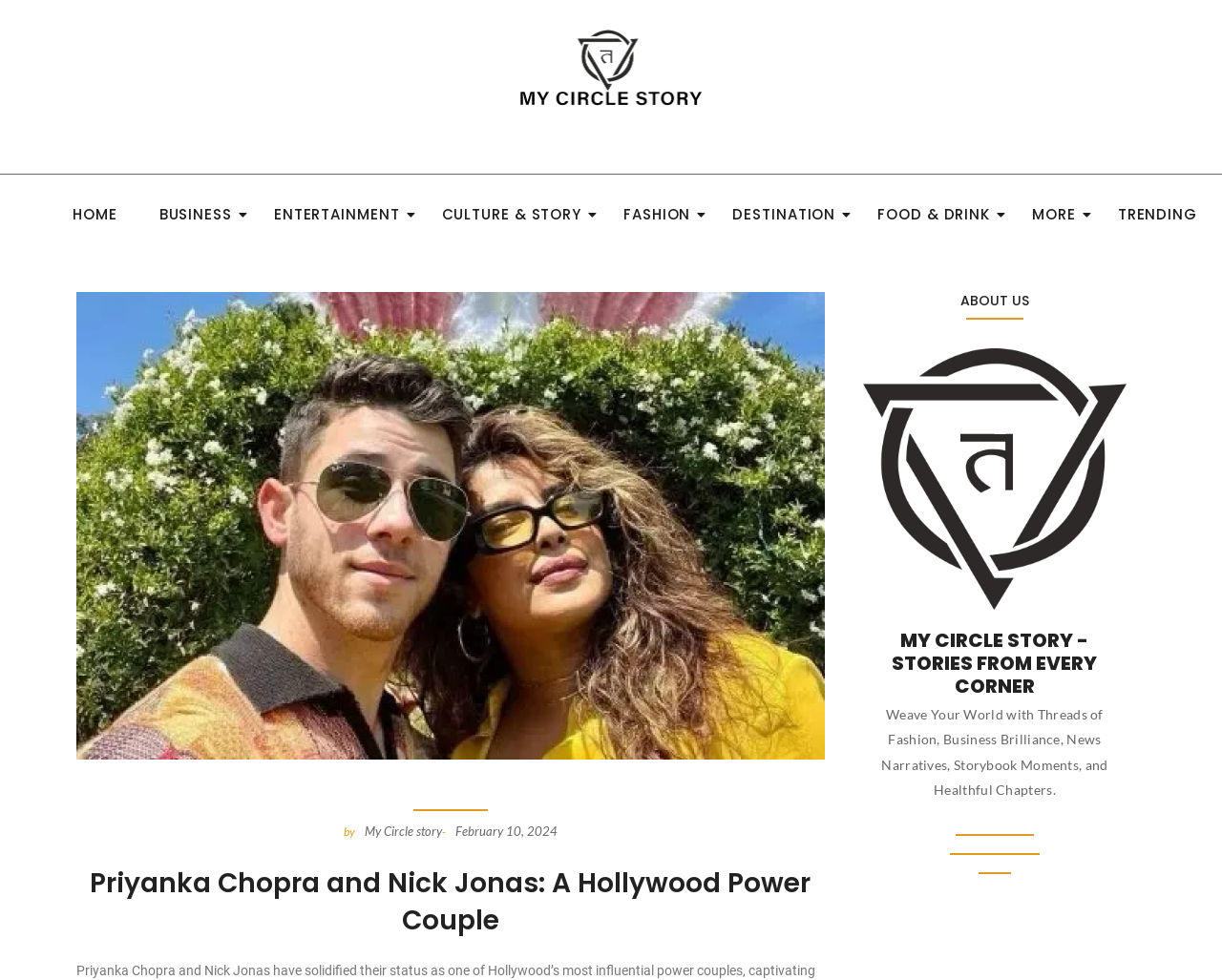Identify the bounding box coordinates of the clickable region required to complete the instruction: "check my circle story". The coordinates should be given as four float numbers within the range of 0 and 1, i.e., [left, top, right, bottom].

[0.706, 0.355, 0.922, 0.622]